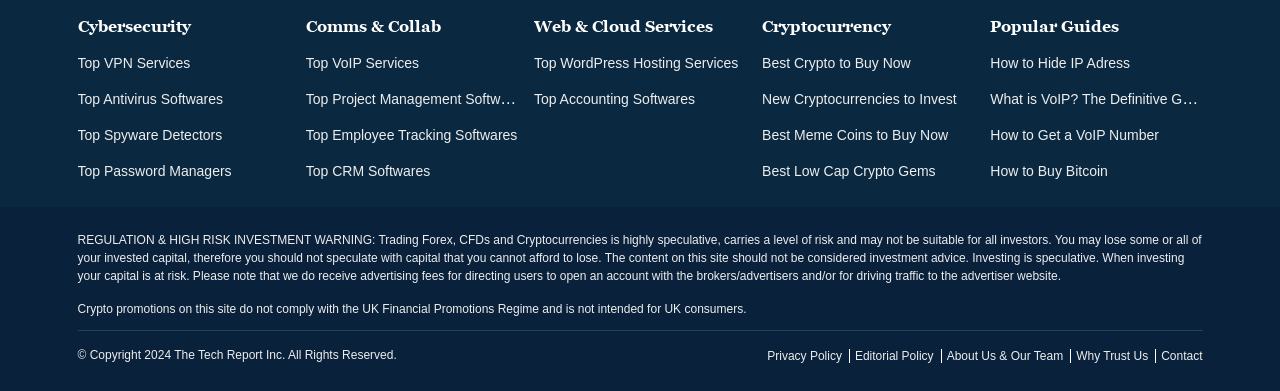How many links are under the Cryptocurrency category?
Provide a one-word or short-phrase answer based on the image.

4